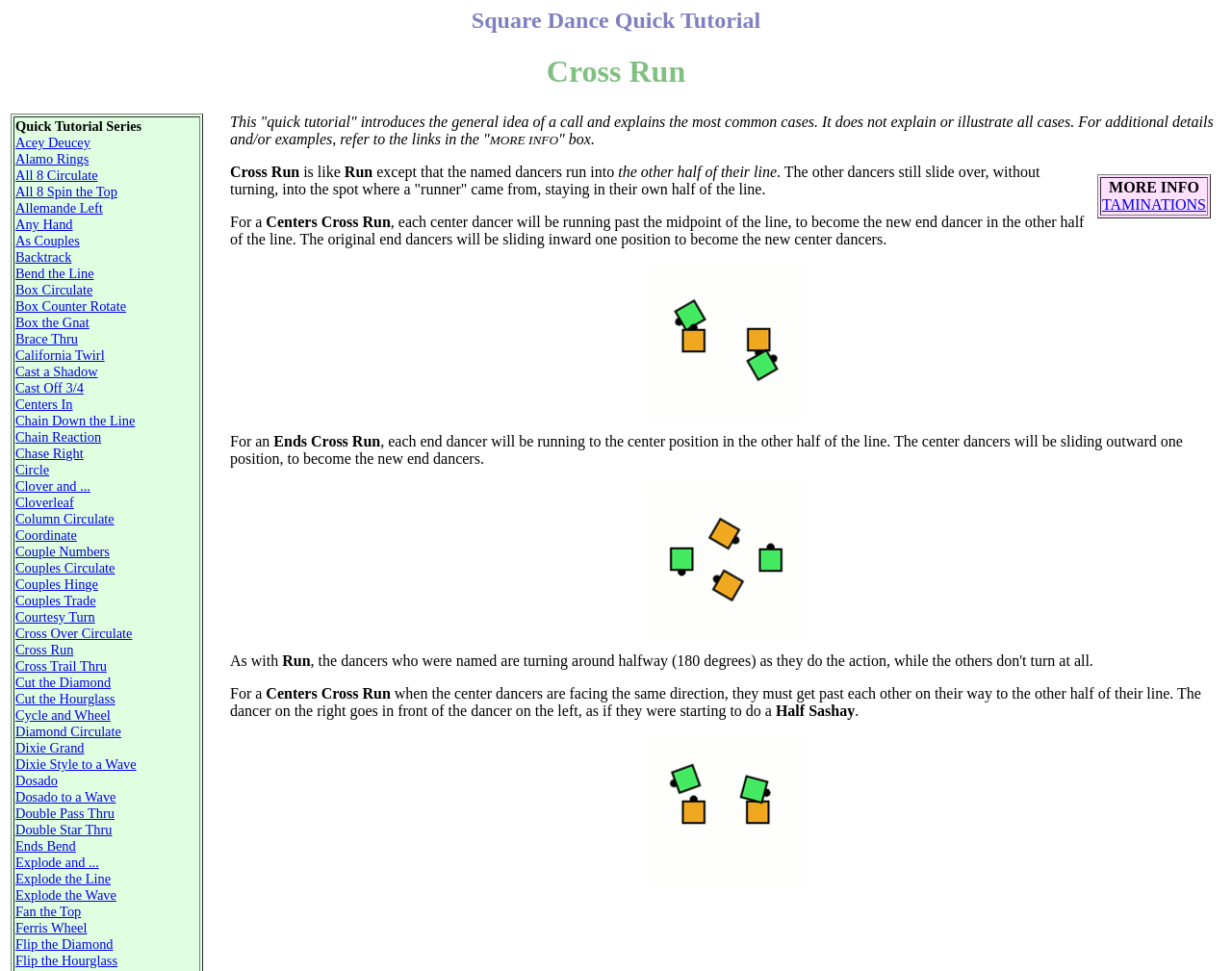Kindly determine the bounding box coordinates for the area that needs to be clicked to execute this instruction: "click on Acey Deucey".

[0.012, 0.139, 0.073, 0.154]